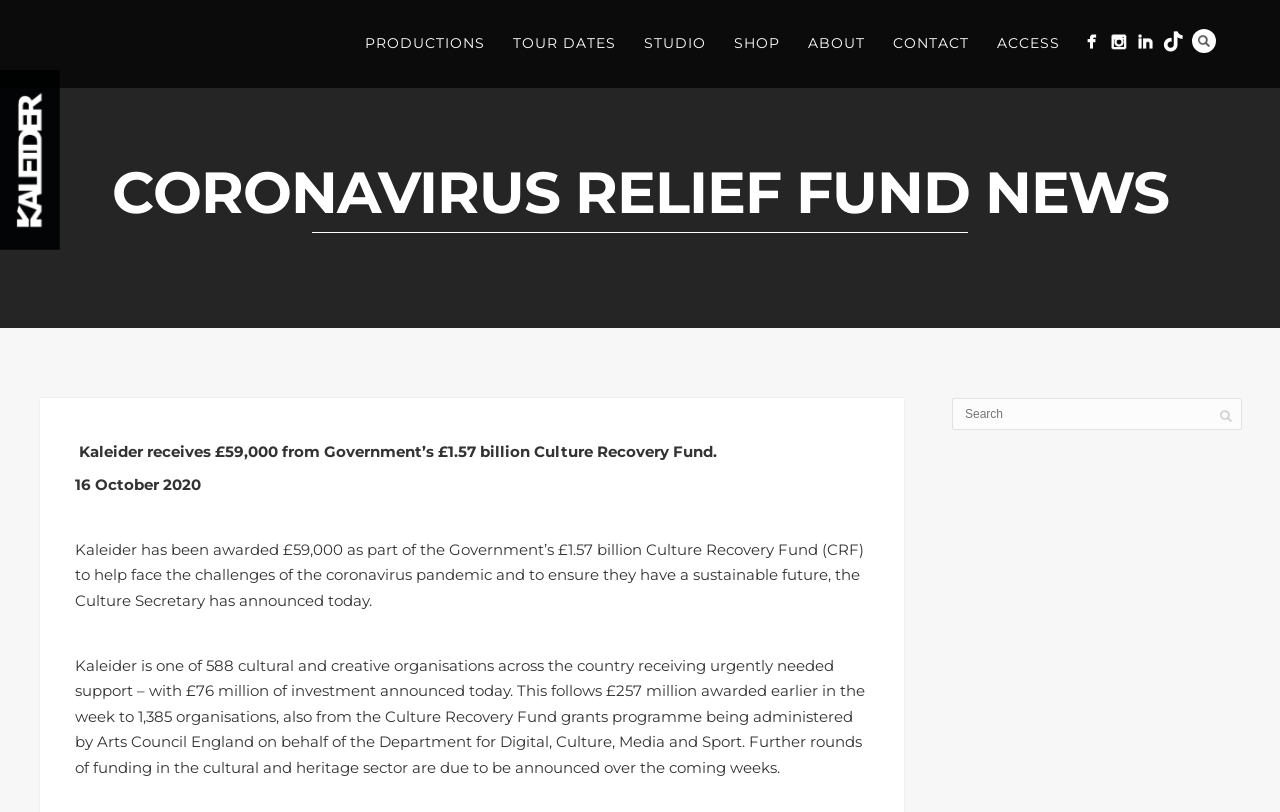How much funding did Kaleider receive?
Your answer should be a single word or phrase derived from the screenshot.

£59,000